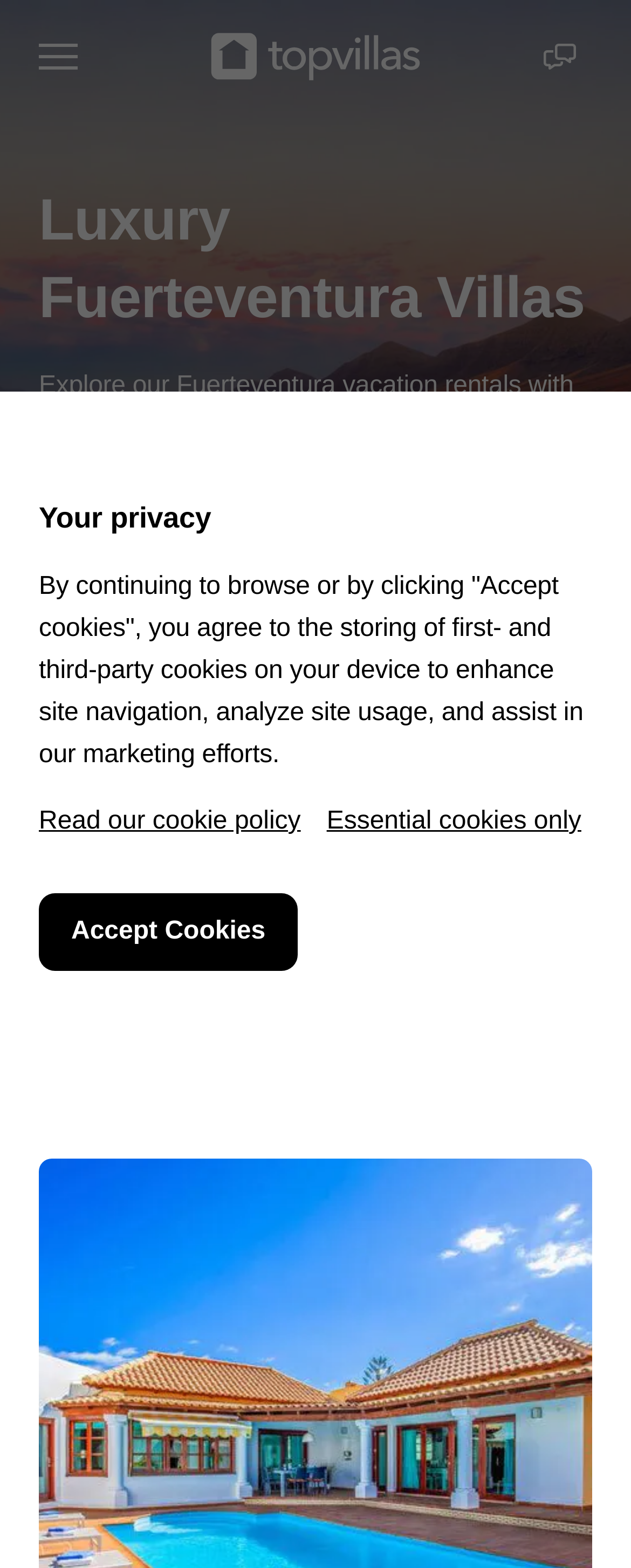Identify the bounding box for the UI element described as: "Read our cookie policy". The coordinates should be four float numbers between 0 and 1, i.e., [left, top, right, bottom].

[0.062, 0.512, 0.477, 0.537]